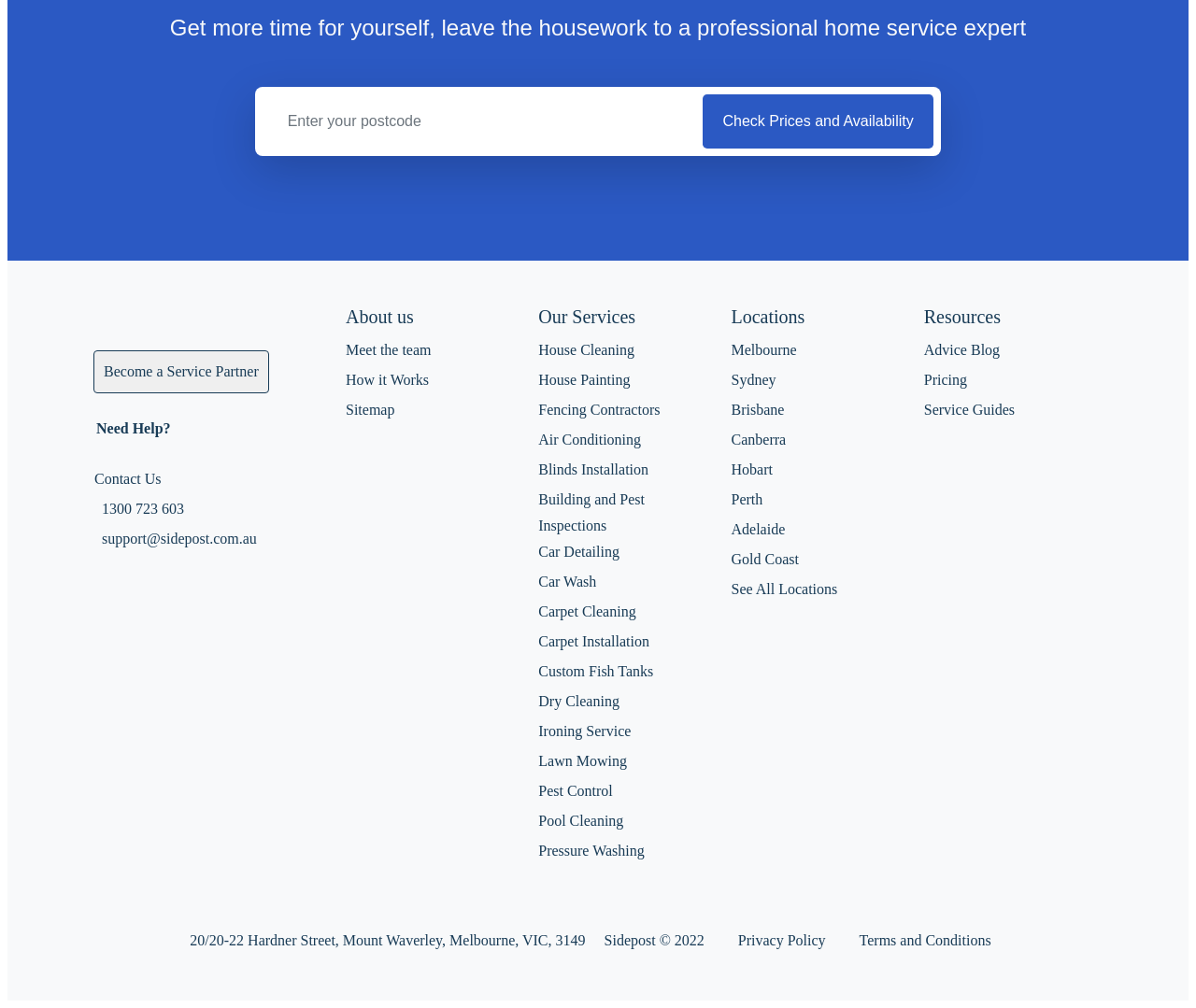How can I contact the website for support?
Using the visual information, reply with a single word or short phrase.

Phone or email